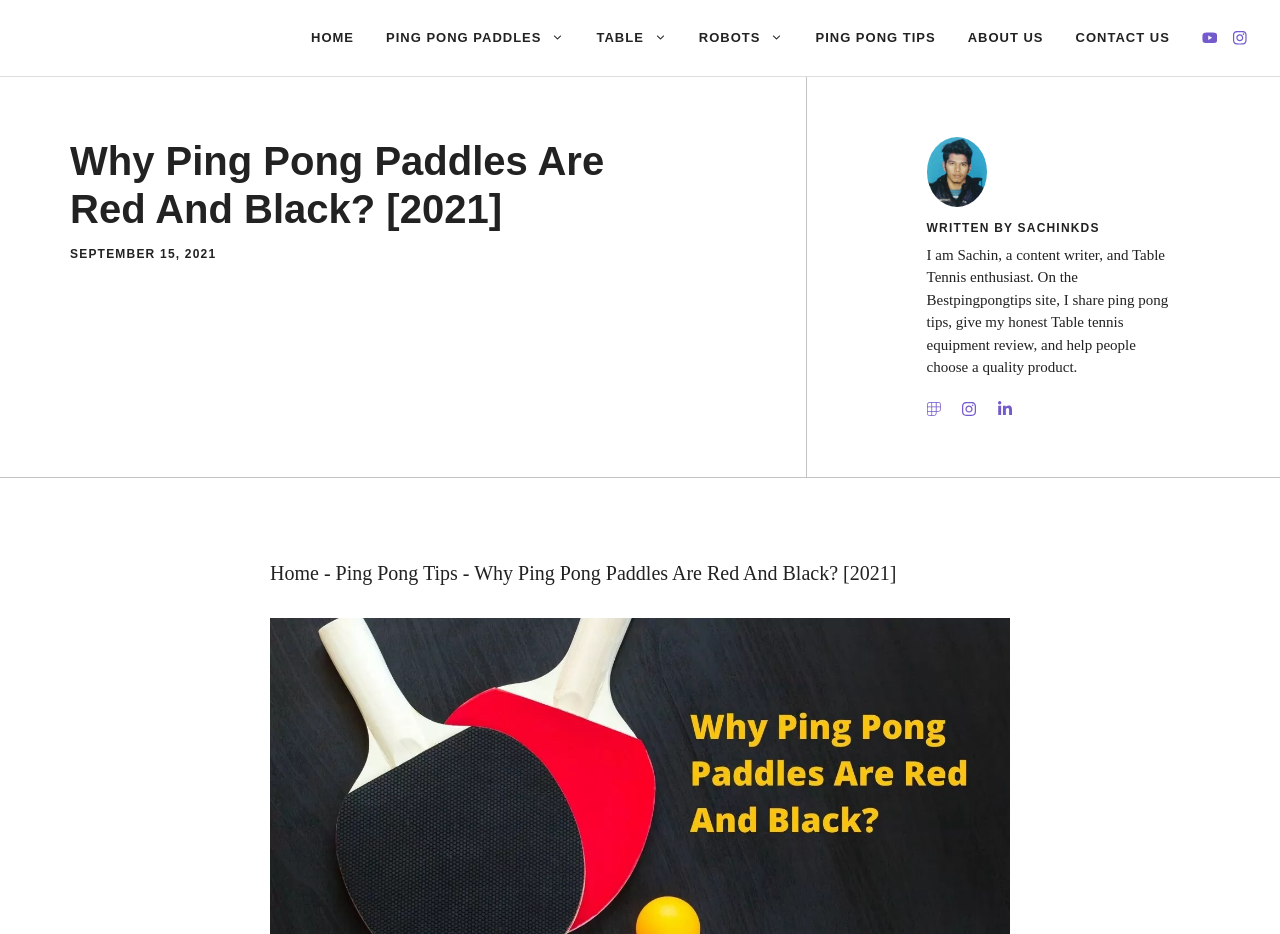Please identify the bounding box coordinates of the clickable area that will allow you to execute the instruction: "go to home page".

[0.23, 0.009, 0.289, 0.073]